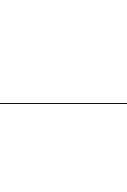Please provide a detailed answer to the question below based on the screenshot: 
What genre does the comic series blend?

The caption states that the series continues the eerie storytelling tradition, showcasing elements of dark fantasy, and is intended for fans who enjoy the blend of Star Wars lore with spooky narratives, which suggests that the comic series blends Star Wars and horror genres.